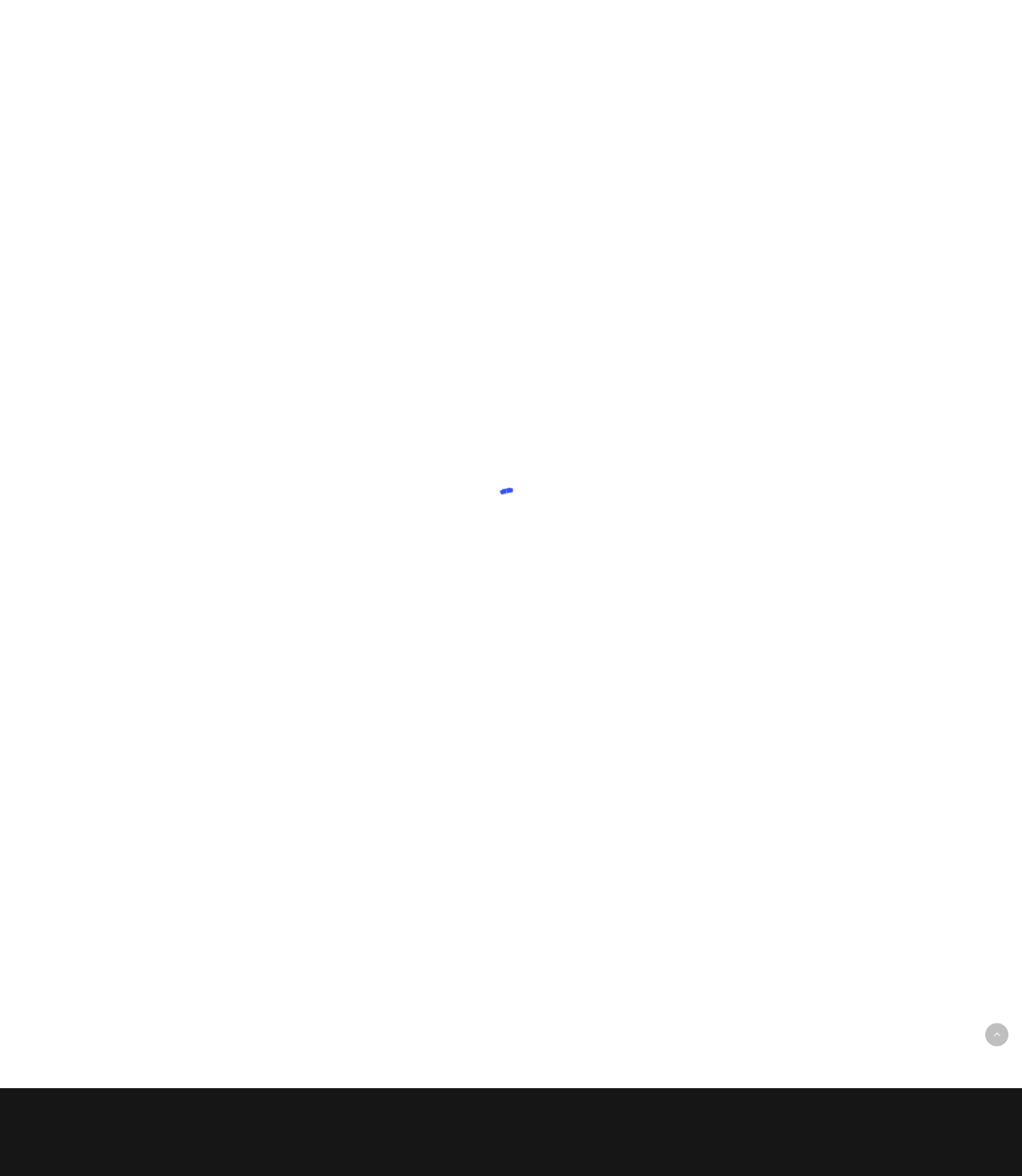Construct a comprehensive description capturing every detail on the webpage.

The webpage is about Ajax Net Alarms, a wireless alarm security system. At the top left, there is a search bar with a placeholder text "Search" and a hint "Hit enter to search or ESC to close" below it. The search bar is accompanied by a "Close Search" link at the top right. 

To the left of the search bar, there is a "Net Alarms" link with an associated image, which is likely a logo. Below the search bar, there are several links arranged horizontally, including "View Our Products", "View Our Brands", "Industries", "Become A Partner", "Where To Buy", and "About Us". 

The main content of the webpage is divided into sections. The first section has a heading "Ajax Wireless Alarms" and is followed by a section with a heading "Explore Ajax Products". Below this, there is a call-to-action link "VIEW ALL PRODUCTS" with an arrow icon. 

The next section has a heading "The Next Generation In Wireless Alarm Security" and a subheading "No wires. No worries". This section is followed by another call-to-action link "VIEW AJAX PRODUCTS" with an arrow icon. 

At the bottom right of the webpage, there is a small icon link.